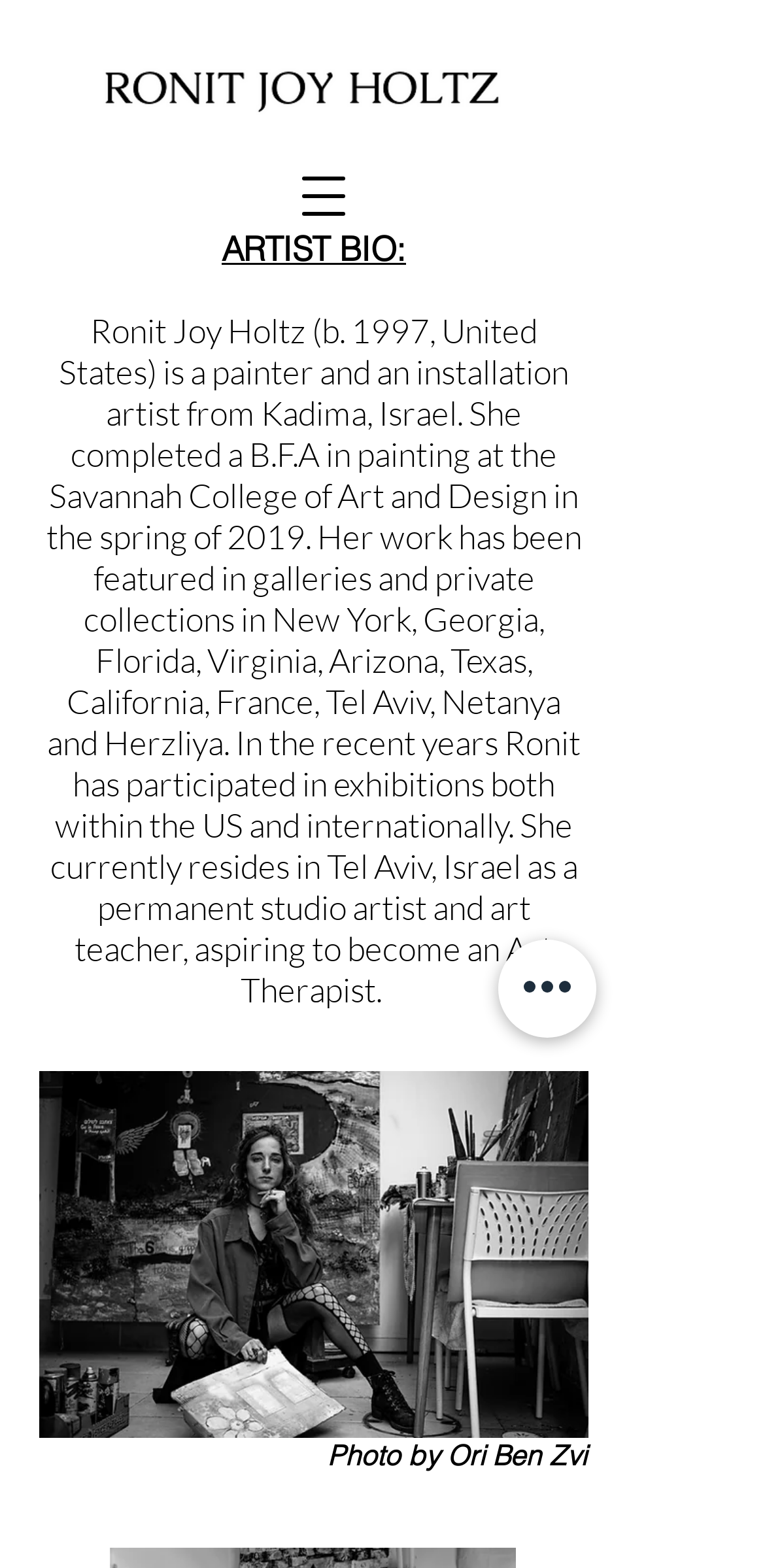Provide the bounding box coordinates of the HTML element this sentence describes: "aria-label="Open navigation menu"". The bounding box coordinates consist of four float numbers between 0 and 1, i.e., [left, top, right, bottom].

[0.359, 0.094, 0.487, 0.156]